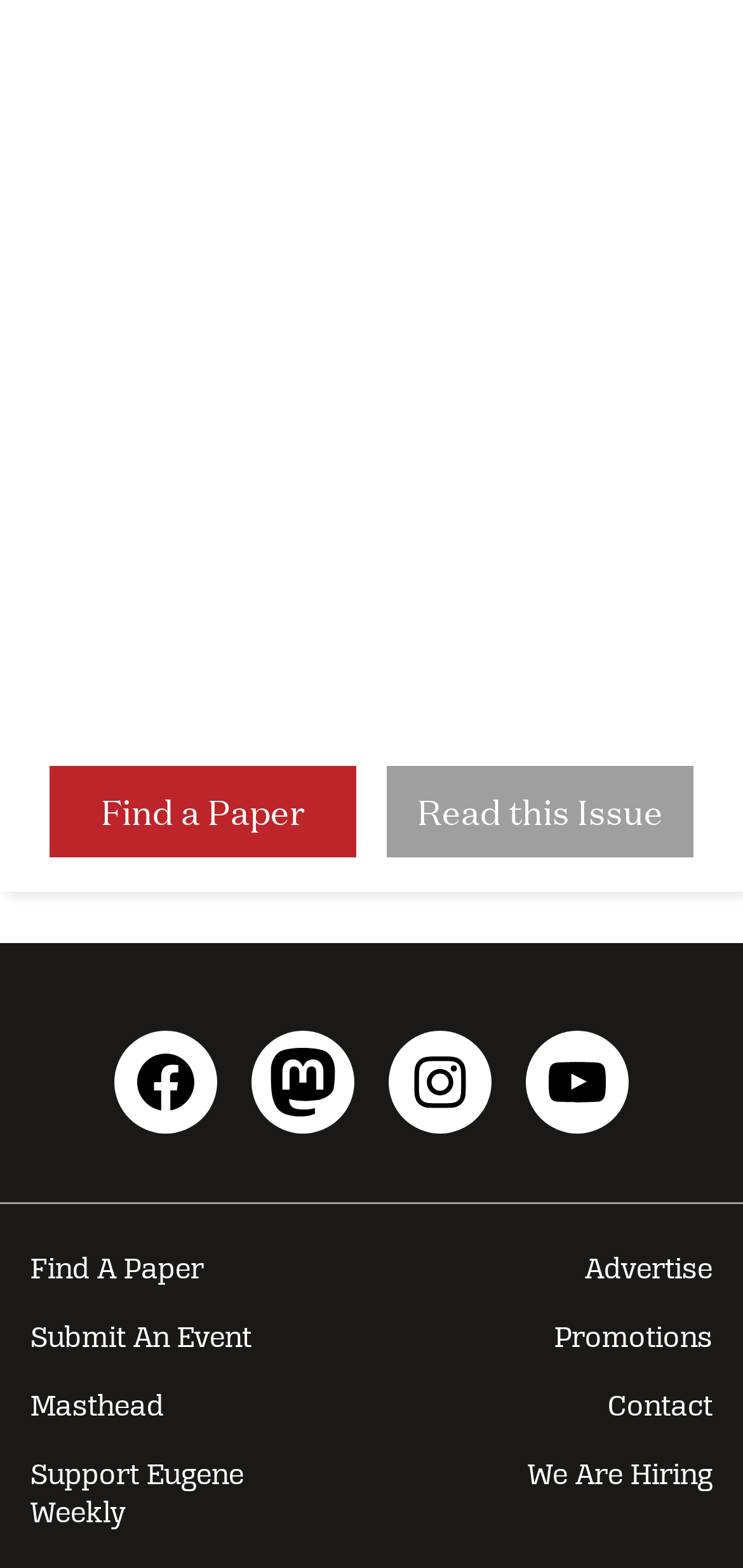Determine the bounding box of the UI element mentioned here: "Contact". The coordinates must be in the format [left, top, right, bottom] with values ranging from 0 to 1.

[0.5, 0.875, 1.0, 0.919]